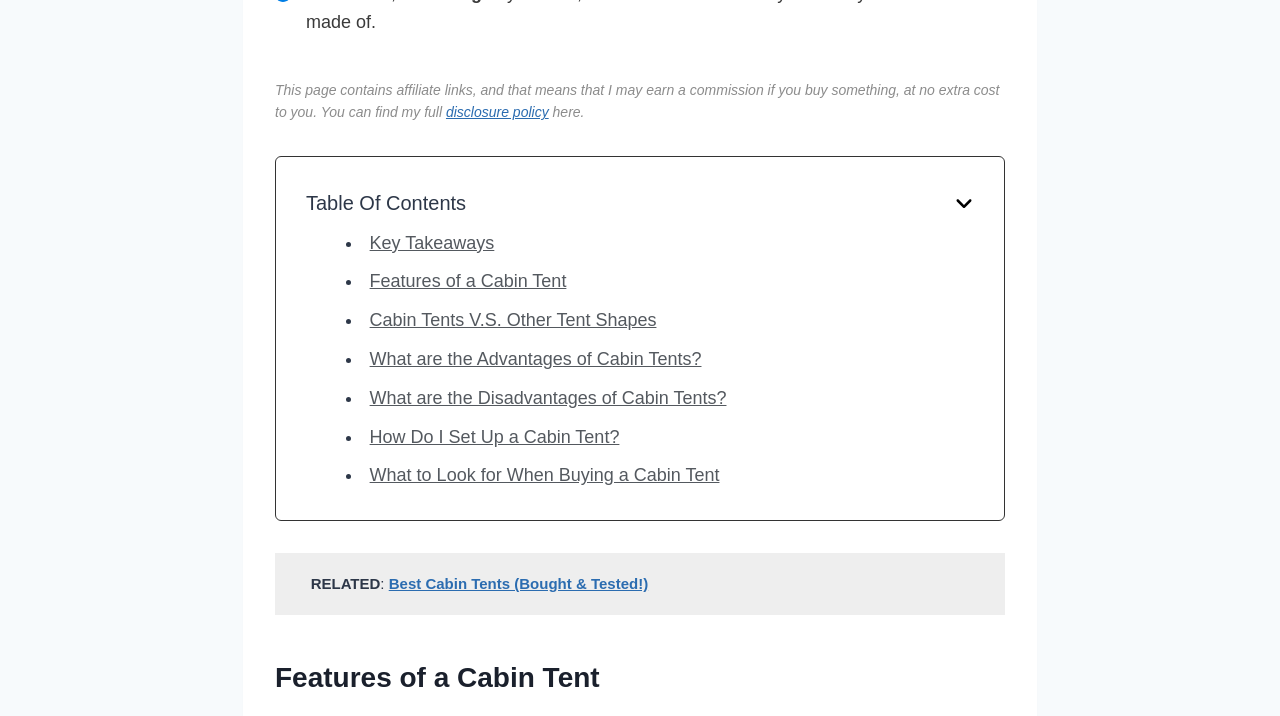Please provide a brief answer to the question using only one word or phrase: 
What is the topic of the webpage?

Cabin Tents